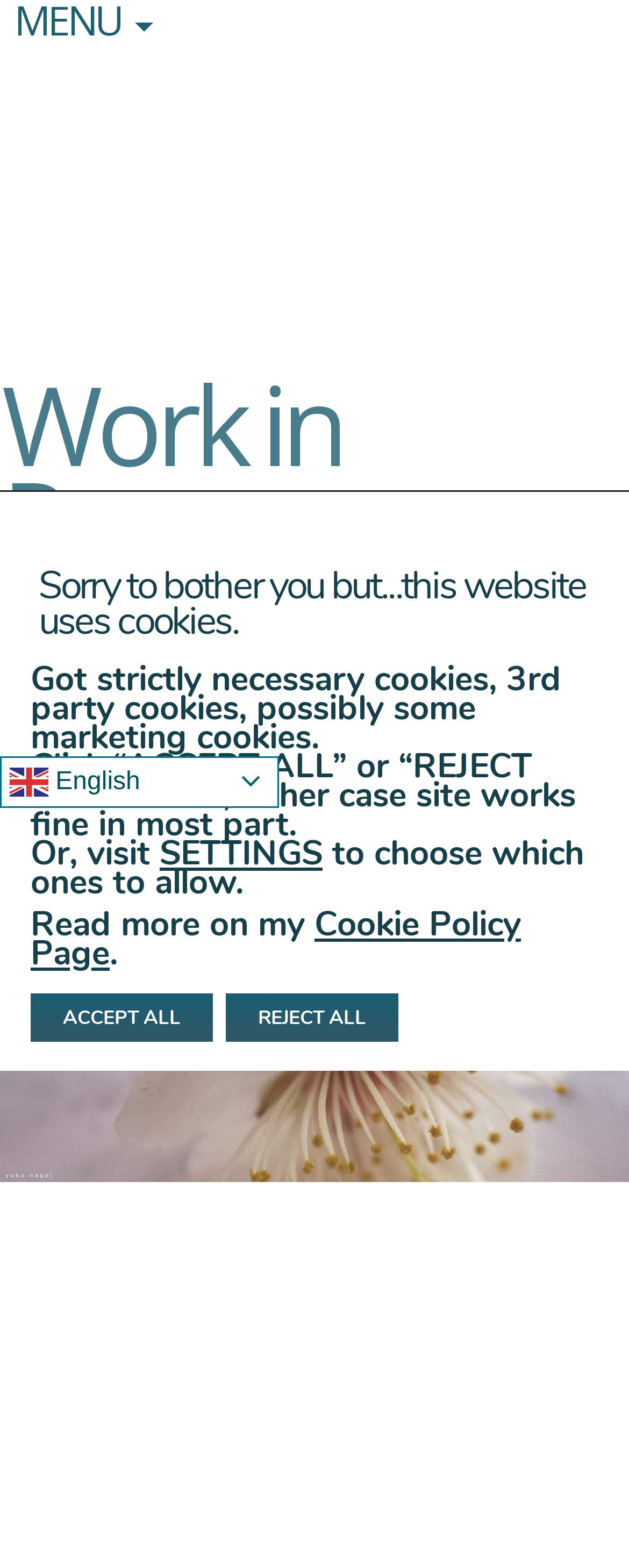Using the format (top-left x, top-left y, bottom-right x, bottom-right y), provide the bounding box coordinates for the described UI element. All values should be floating point numbers between 0 and 1: artist at work

[0.223, 0.397, 0.505, 0.417]